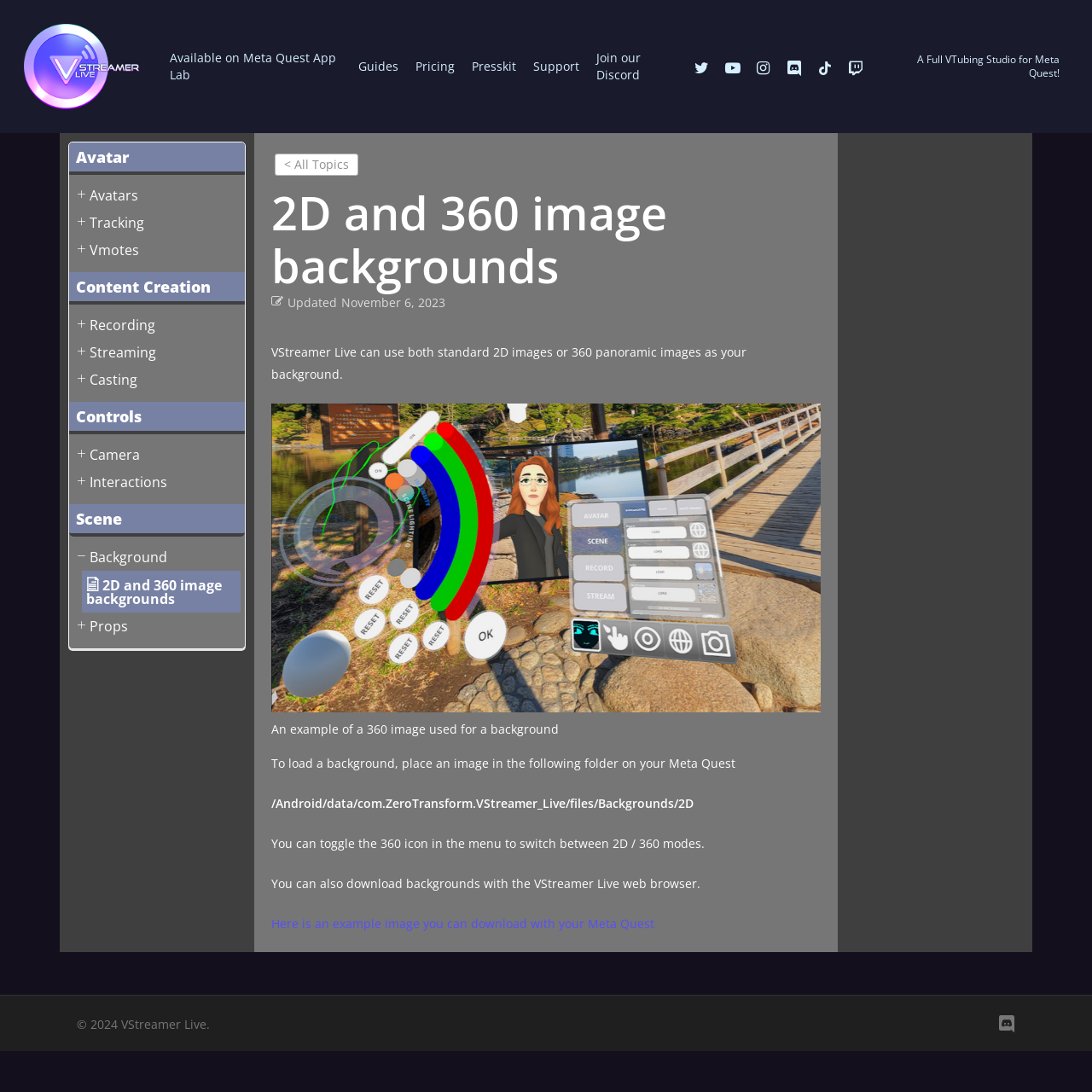Give a comprehensive overview of the webpage, including key elements.

The webpage is about VStreamer Live, a virtual streaming platform. At the top, there is a logo and a navigation menu with links to "Available on Meta Quest App Lab", "Guides", "Pricing", "Presskit", and "Support". Below the navigation menu, there are social media links to Twitter, YouTube, Instagram, Discord, TikTok, and Twitch.

The main content of the page is divided into sections, each with a heading. The first section is about "Avatar", followed by sections on "Avatars", "Tracking", "Vmotes", "Content Creation", "Recording", "Streaming", "Casting", "Controls", "Camera", "Interactions", "Scene", "Background", and "Props".

In the "Background" section, there is a heading "2D and 360 image backgrounds" and a link to the same topic. Below this, there is an article with a heading "2D and 360 image backgrounds" and a brief description of how VStreamer Live can use both standard 2D images and 360 panoramic images as backgrounds. The article also provides instructions on how to load a background image on a Meta Quest device.

The article includes a figure with a caption "An example of a 360 image used for a background" and several paragraphs of text explaining how to use background images. At the bottom of the page, there is a copyright notice "© 2024 VStreamer Live" and a link to the Discord channel.